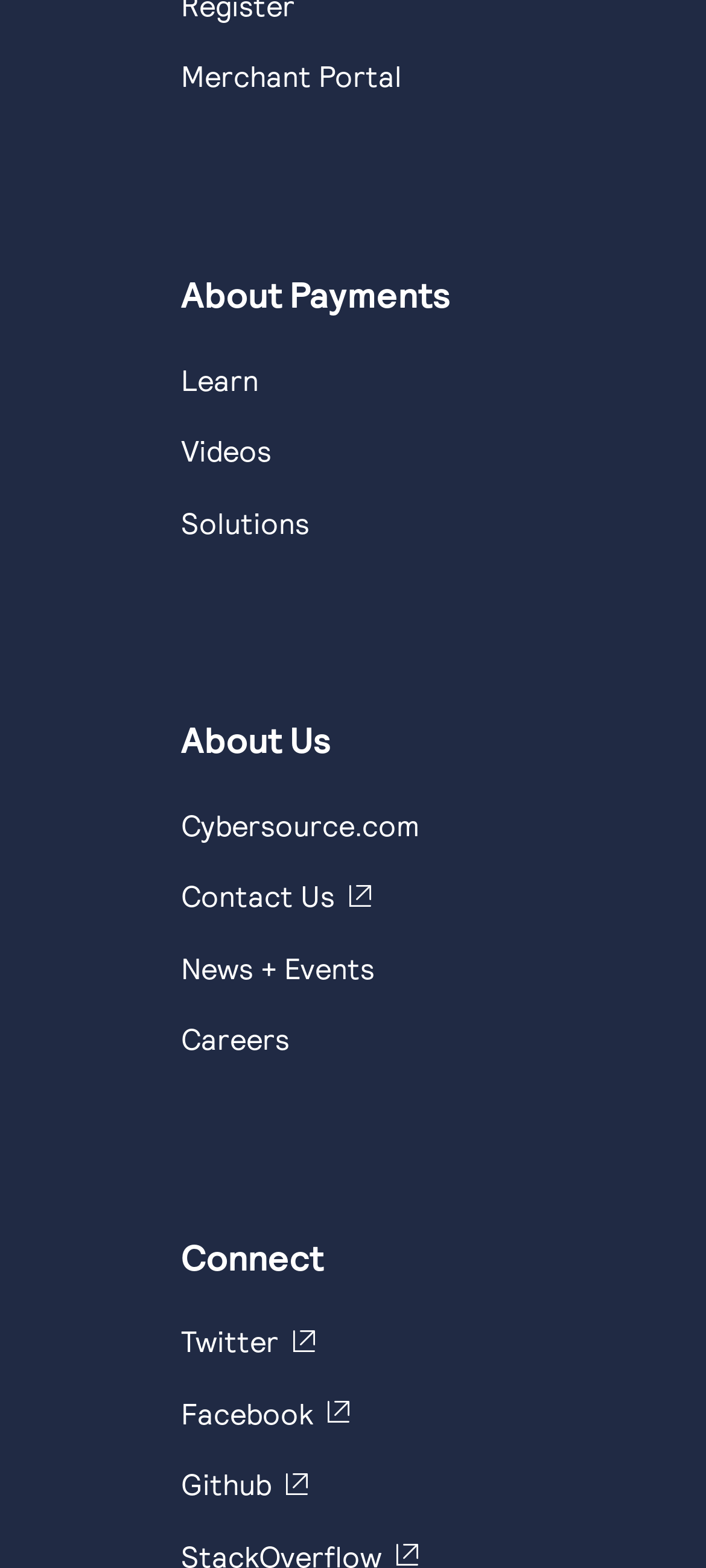What is the URL of the 'Learn' link?
Refer to the image and give a detailed response to the question.

I found the link element with the text 'Learn' and checked its URL, which is https://www.cybersource.com/en-us/solutions/payment-acceptance.html.